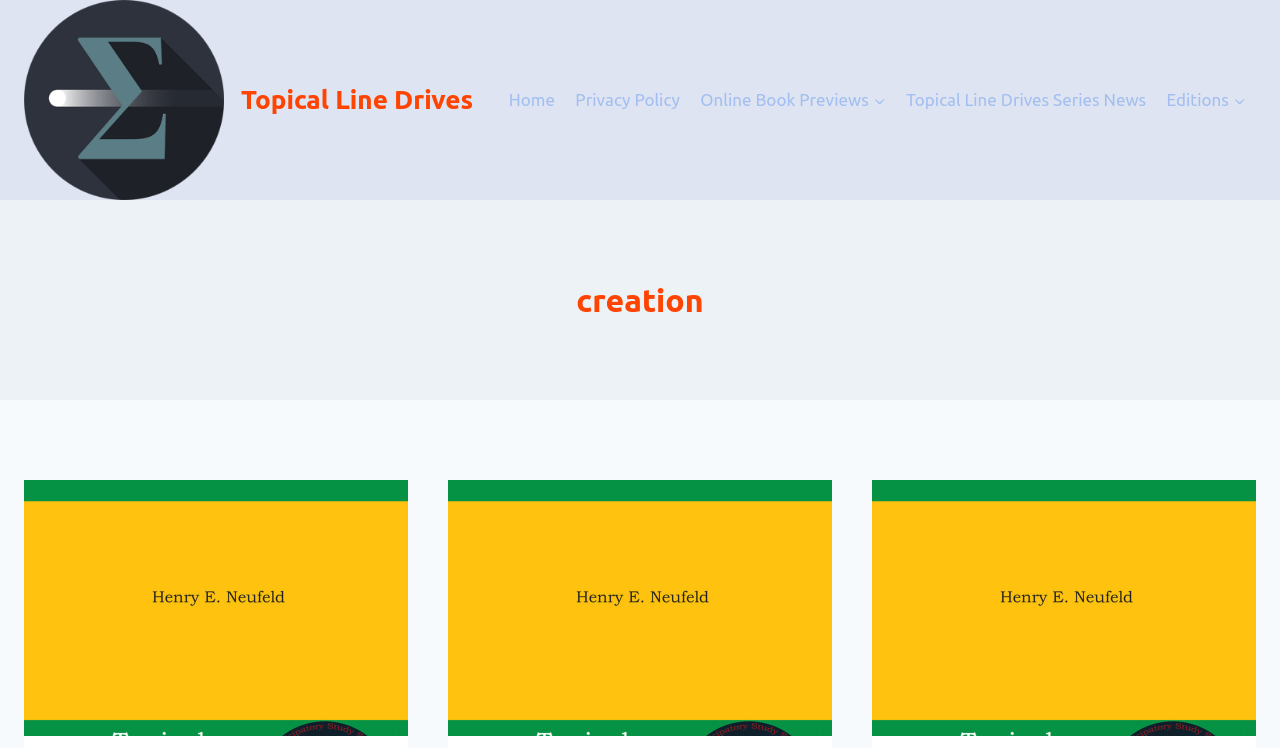Write a detailed summary of the webpage.

The webpage is about "creation" and "Topical Line Drives". At the top left, there is a link "Topical Line Drives" accompanied by an image with the same name. Below this, there is a navigation menu with several links, including "Home", "Privacy Policy", "Online Book Previews", "Topical Line Drives Series News", and "Editions". Some of these links have child menus, indicated by buttons.

In the middle of the page, there is a heading "creation" with three links underneath. The first link is "Video of Interview with Henry Neufeld on God the Creator", accompanied by an image. To the right of this link, there is another link "Steve Kindle to Interview Henry Neufeld", also accompanied by an image. The third link is "God the Creator", again accompanied by an image. These links and images are arranged horizontally, with the first link on the left and the third link on the right.